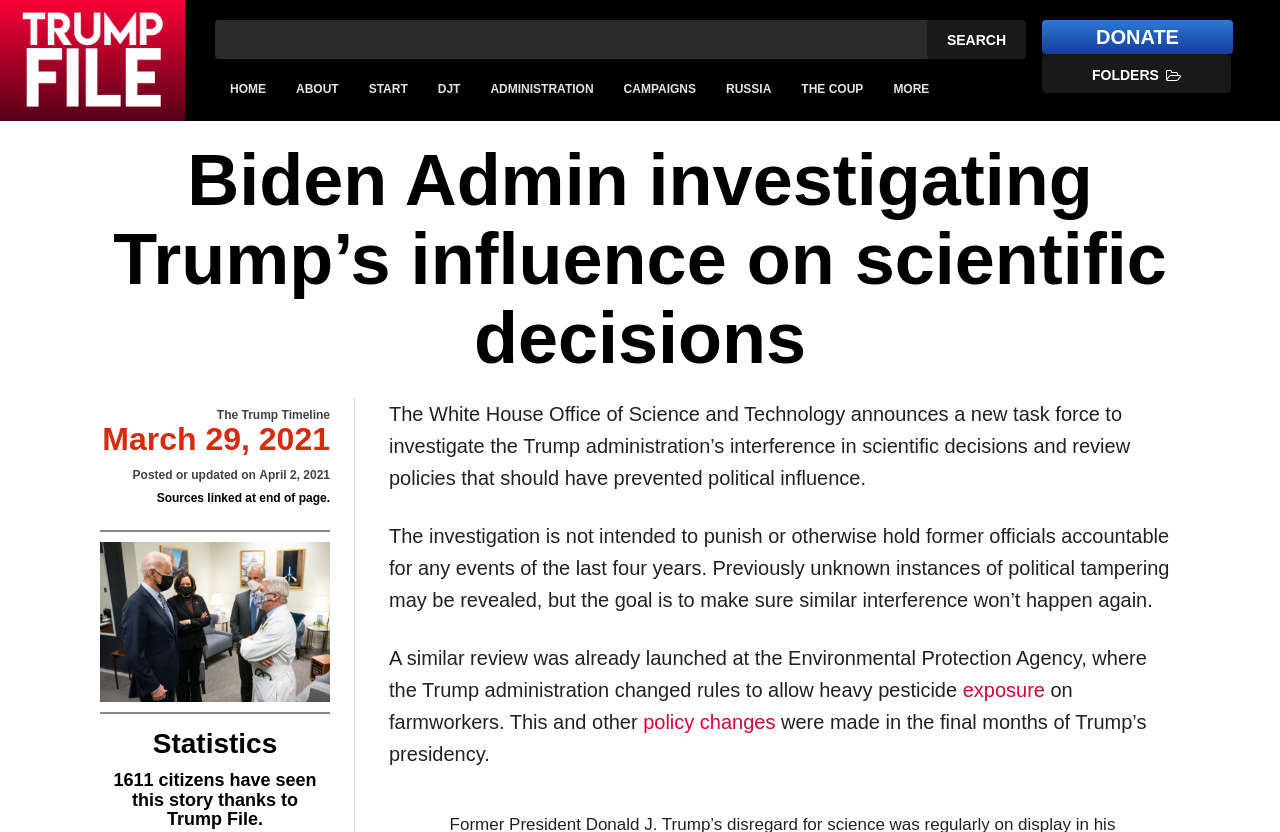Please find the bounding box coordinates in the format (top-left x, top-left y, bottom-right x, bottom-right y) for the given element description. Ensure the coordinates are floating point numbers between 0 and 1. Description: parent_node: SEARCH name="s" placeholder=""

[0.168, 0.024, 0.724, 0.071]